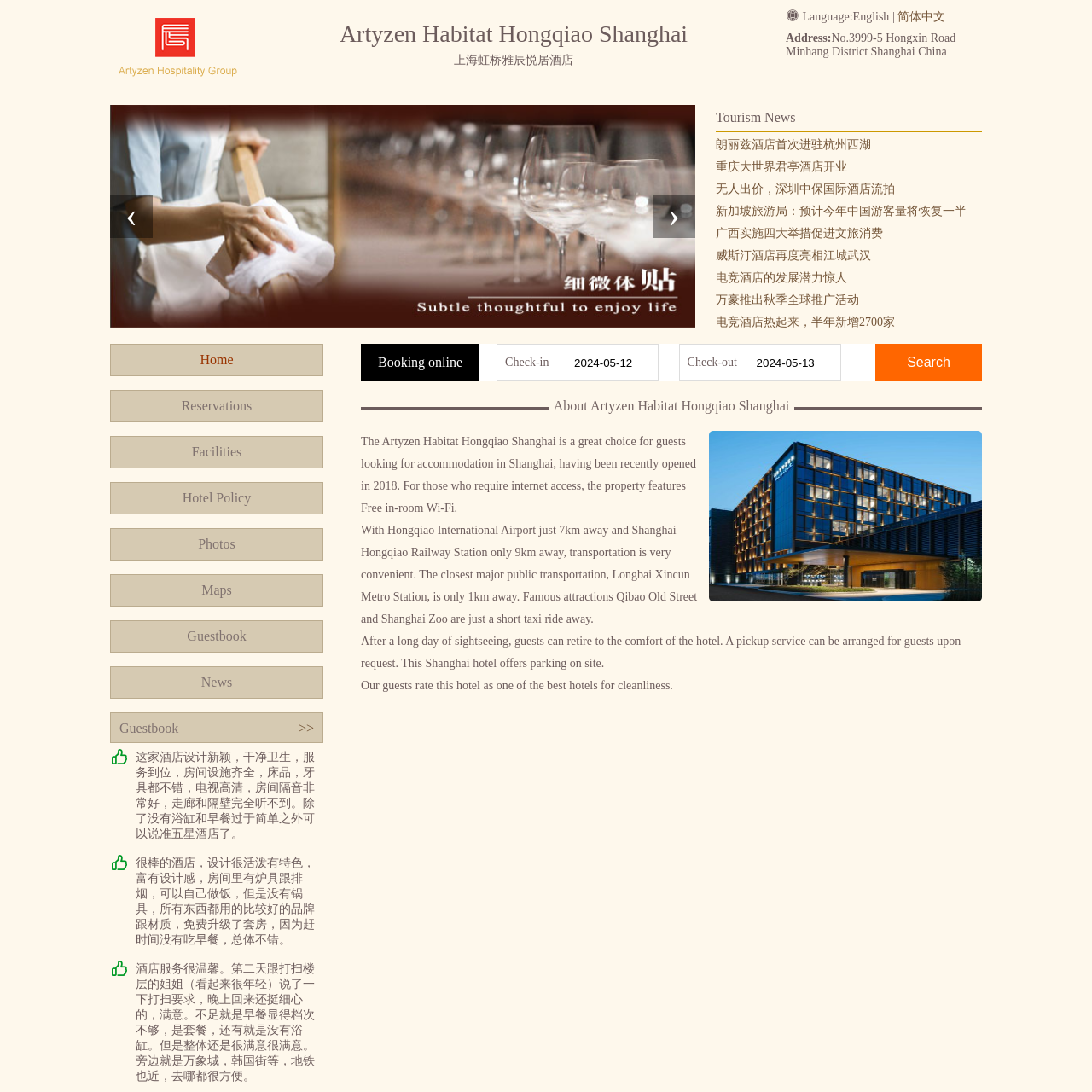What is the focus of the hotel's design?
Analyze the image surrounded by the red bounding box and provide a thorough answer.

According to the caption, the hotel's design has a focus on sustainability, which is mentioned as one of its key features.